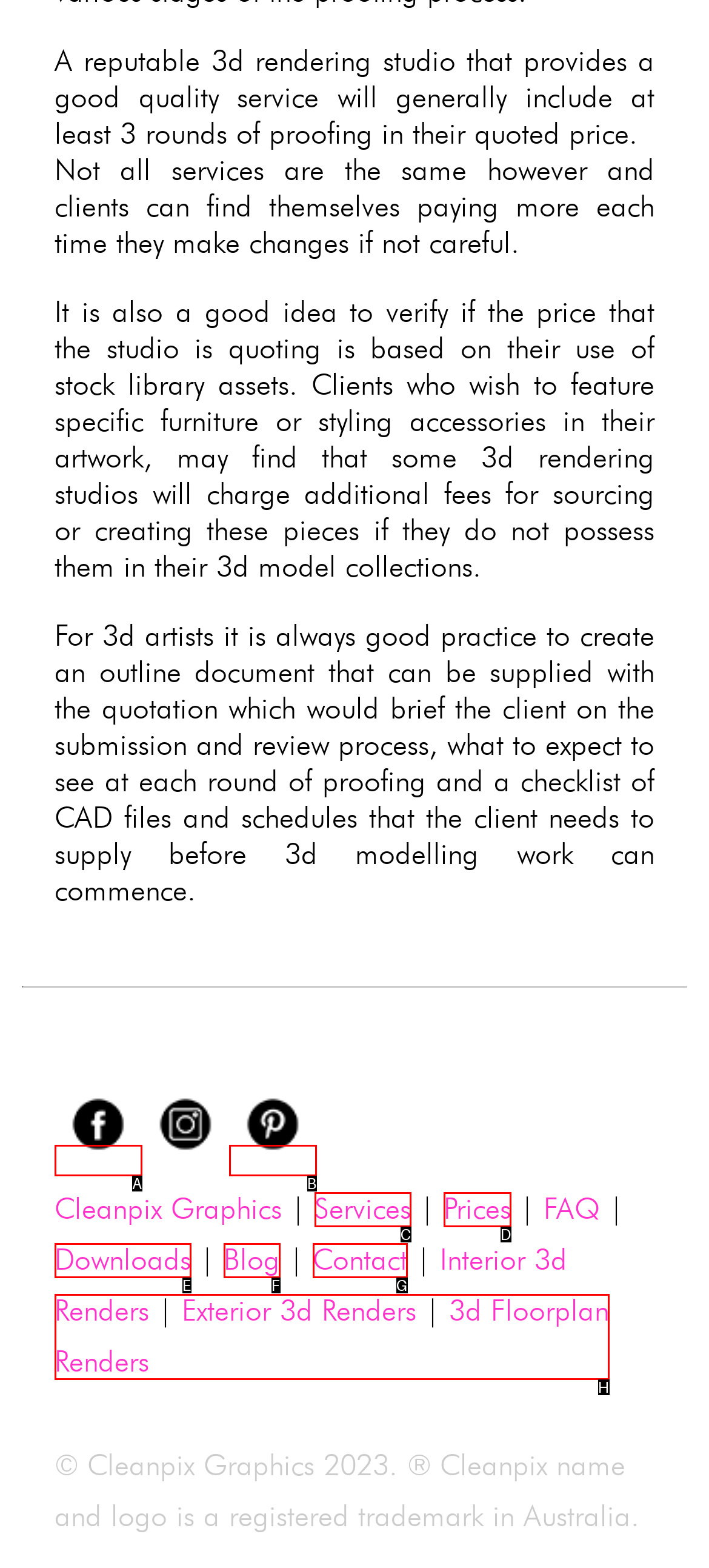Based on the element description: alt="fb", choose the HTML element that matches best. Provide the letter of your selected option.

A